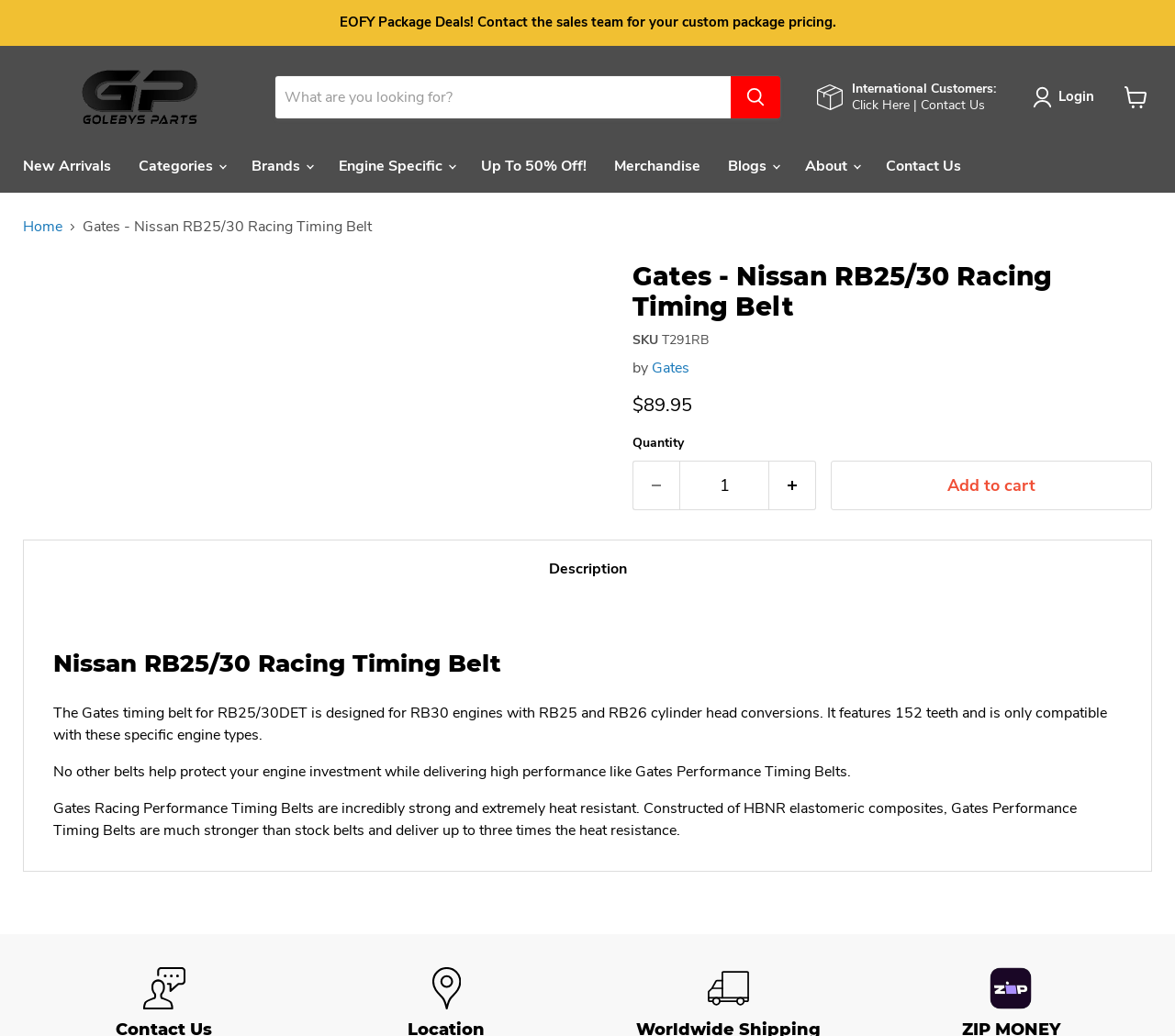Please find the bounding box coordinates (top-left x, top-left y, bottom-right x, bottom-right y) in the screenshot for the UI element described as follows: aria-label="Increase quantity by 1" name="plus"

[0.655, 0.444, 0.695, 0.493]